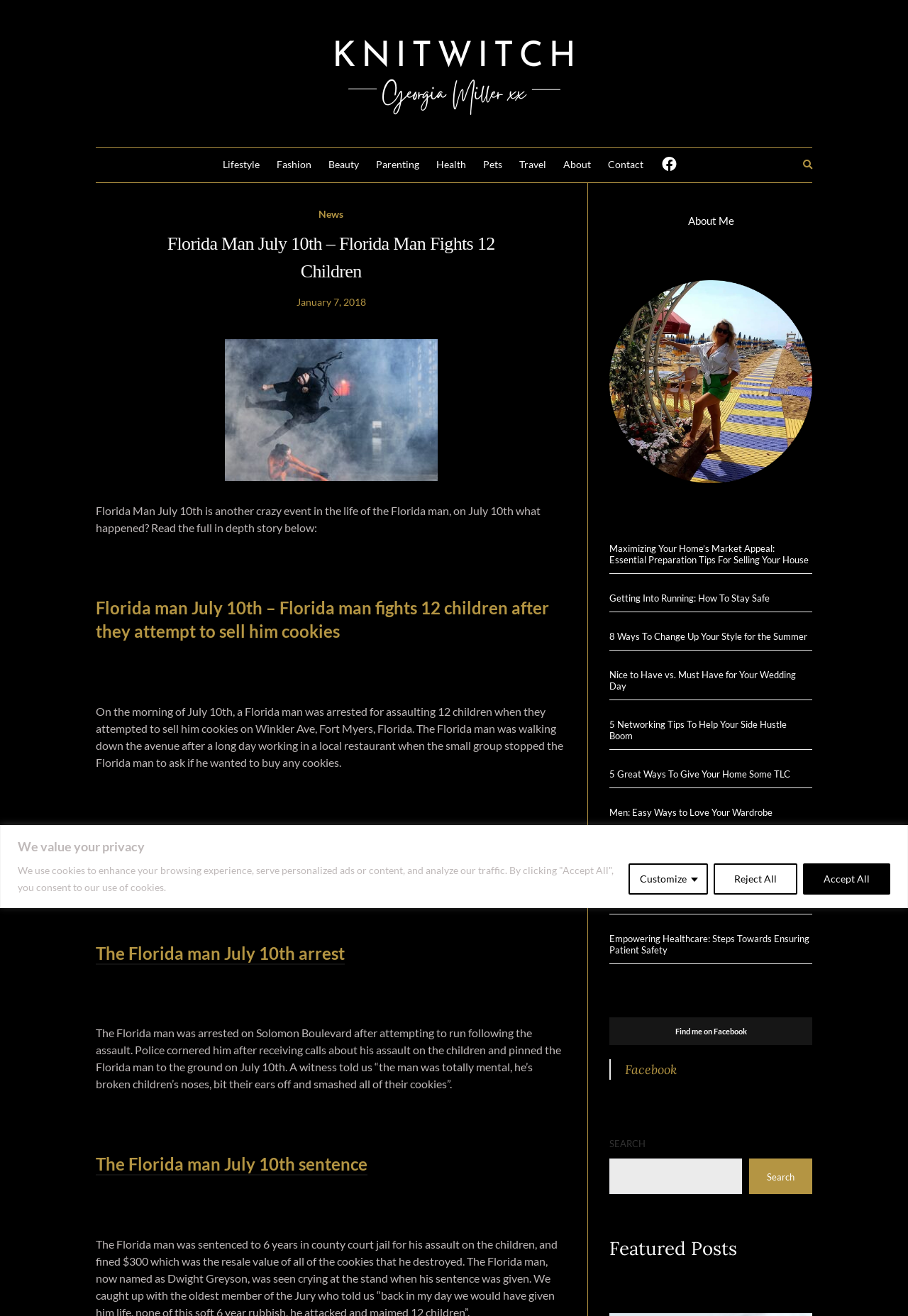Pinpoint the bounding box coordinates of the clickable element to carry out the following instruction: "Click on the 'Florida man July 10th' link."

[0.247, 0.305, 0.482, 0.315]